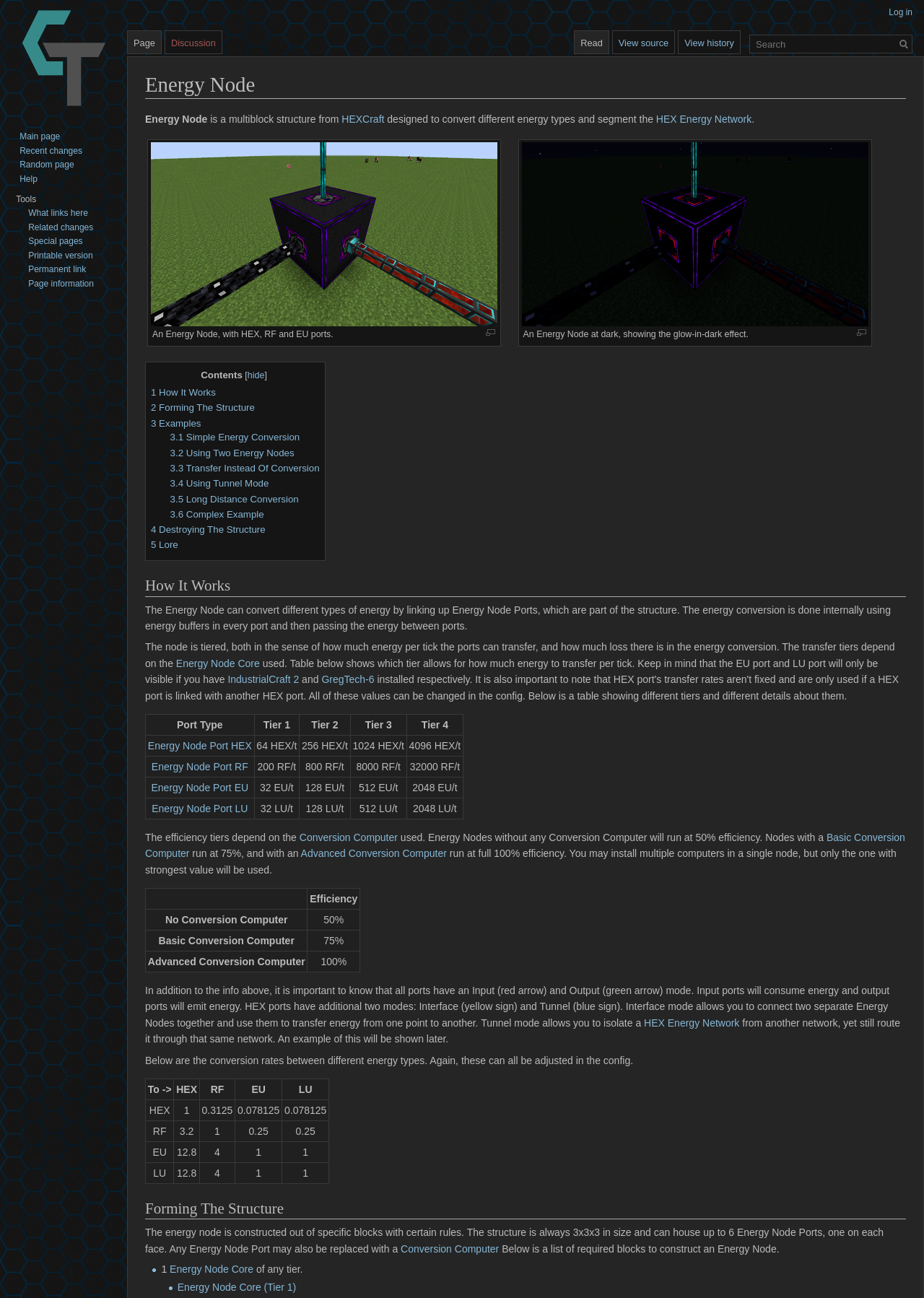Please identify the bounding box coordinates for the region that you need to click to follow this instruction: "Read about How It Works".

[0.157, 0.444, 0.98, 0.46]